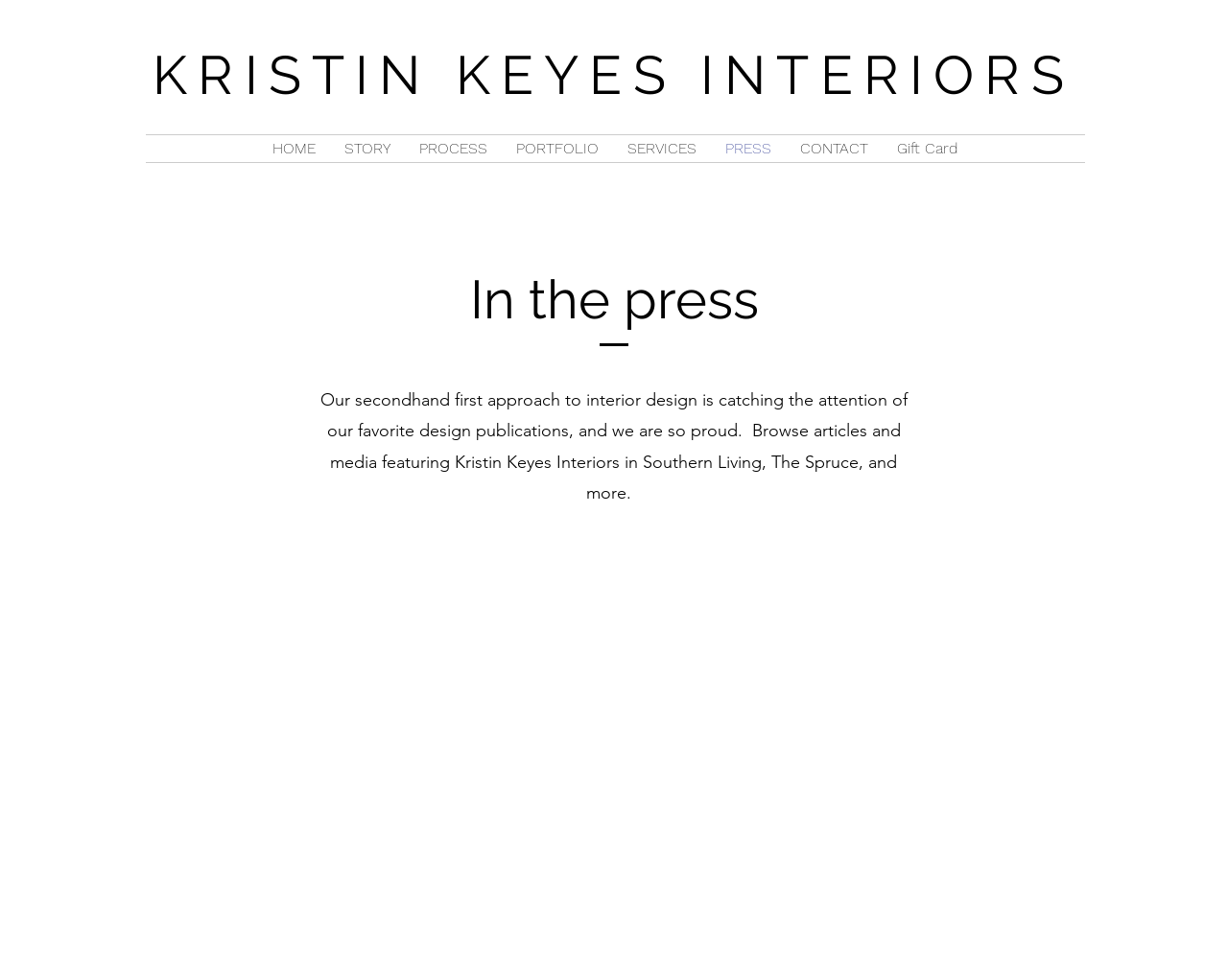How many navigation links are available?
From the image, respond with a single word or phrase.

7